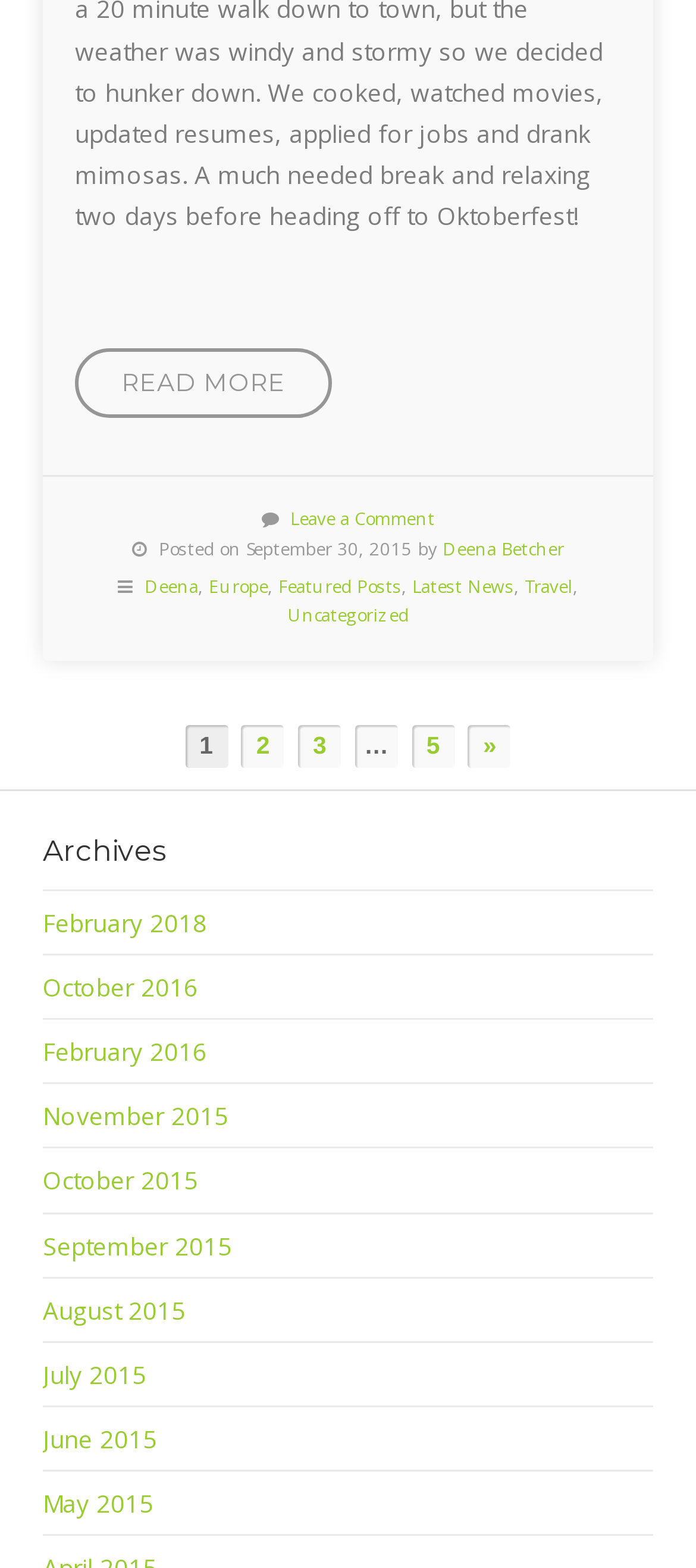Please locate the clickable area by providing the bounding box coordinates to follow this instruction: "Leave a comment".

[0.417, 0.324, 0.624, 0.339]